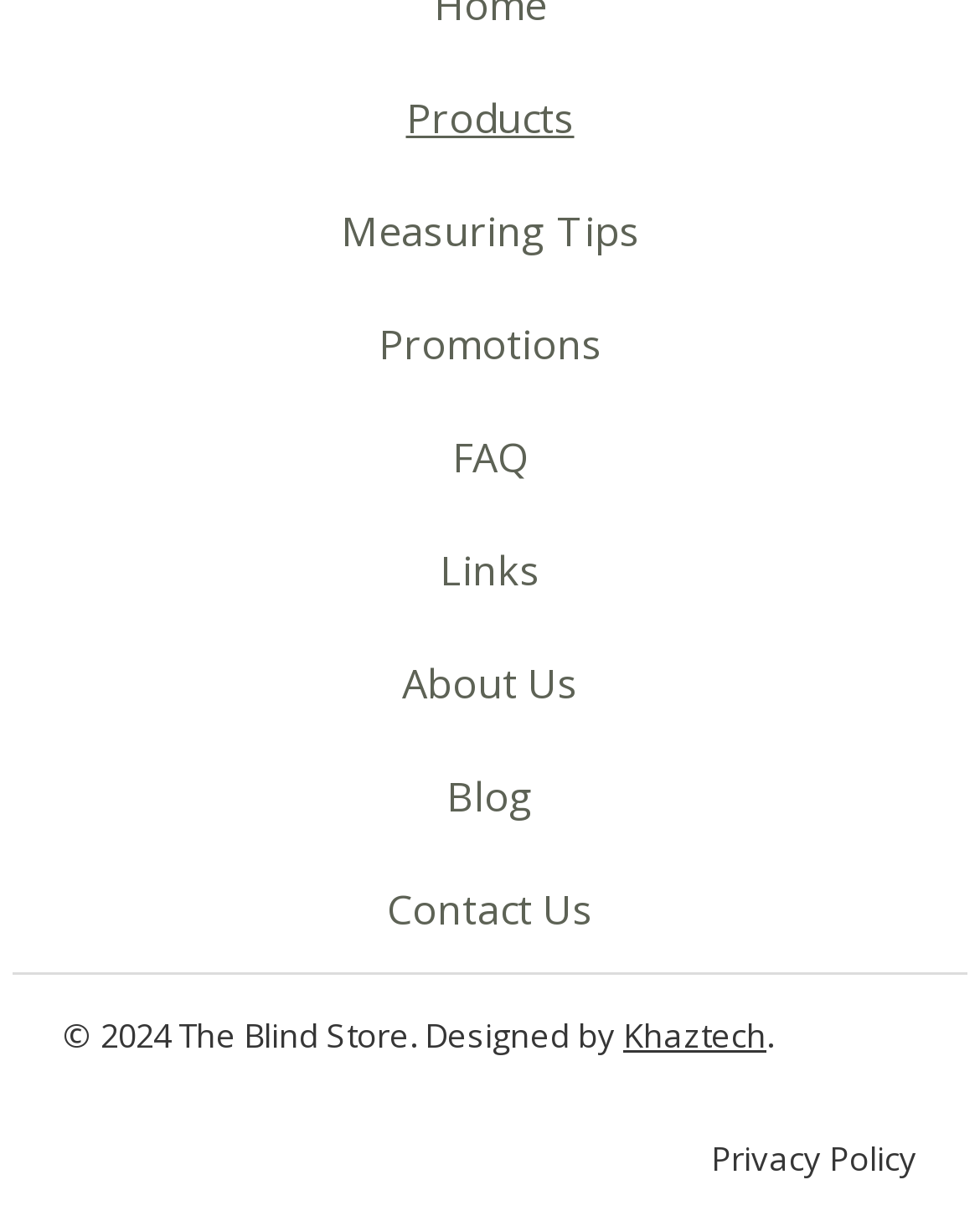Please identify the bounding box coordinates of the element that needs to be clicked to perform the following instruction: "read measuring tips".

[0.269, 0.148, 0.731, 0.23]